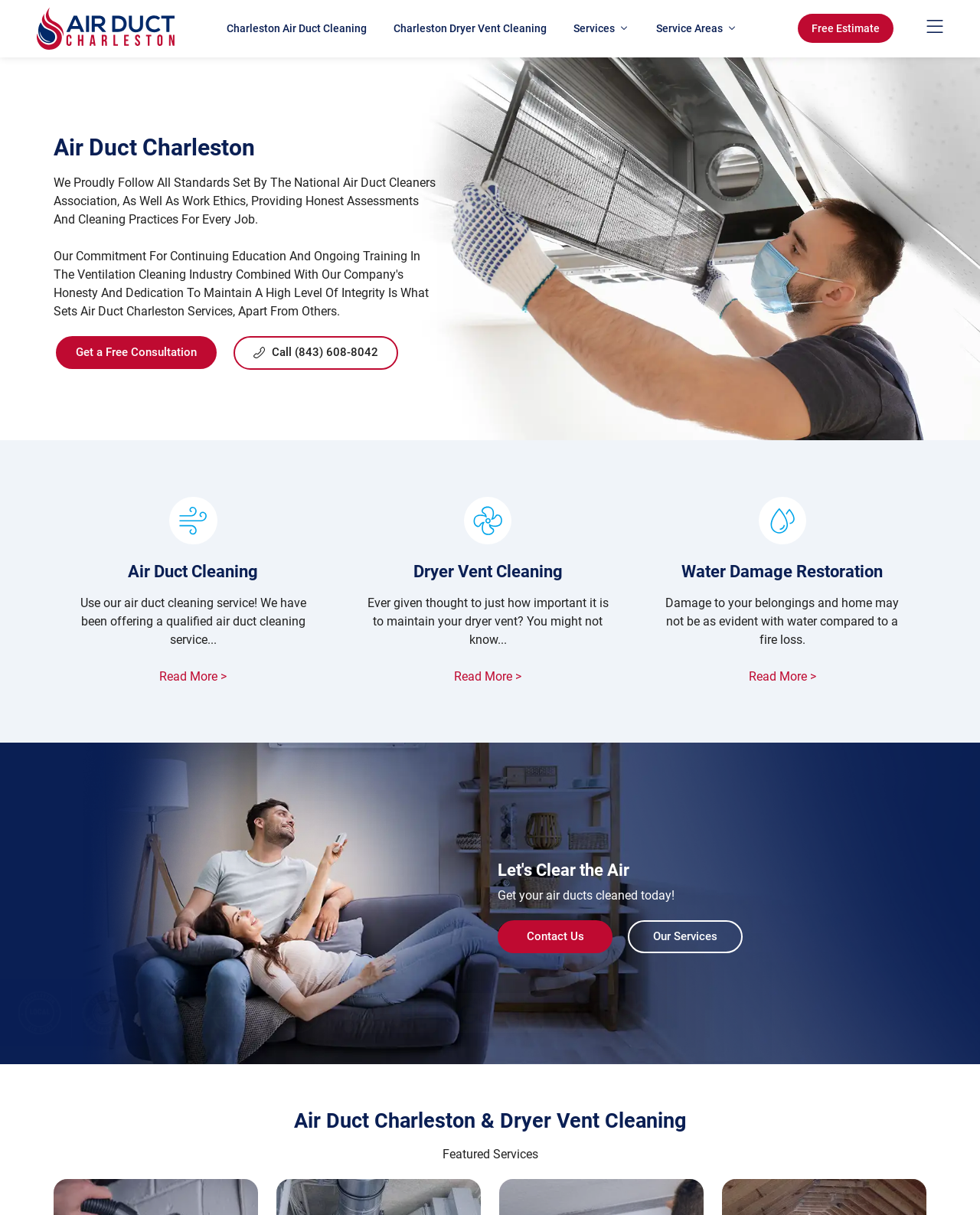What is the importance of maintaining a dryer vent?
Please analyze the image and answer the question with as much detail as possible.

I found the importance of maintaining a dryer vent by looking at the section on 'Dryer Vent Cleaning' on the webpage. The text says 'Ever given thought to just how important it is to maintain your dryer vent? You might not know...', which suggests that maintaining a dryer vent is important to prevent some kind of damage.